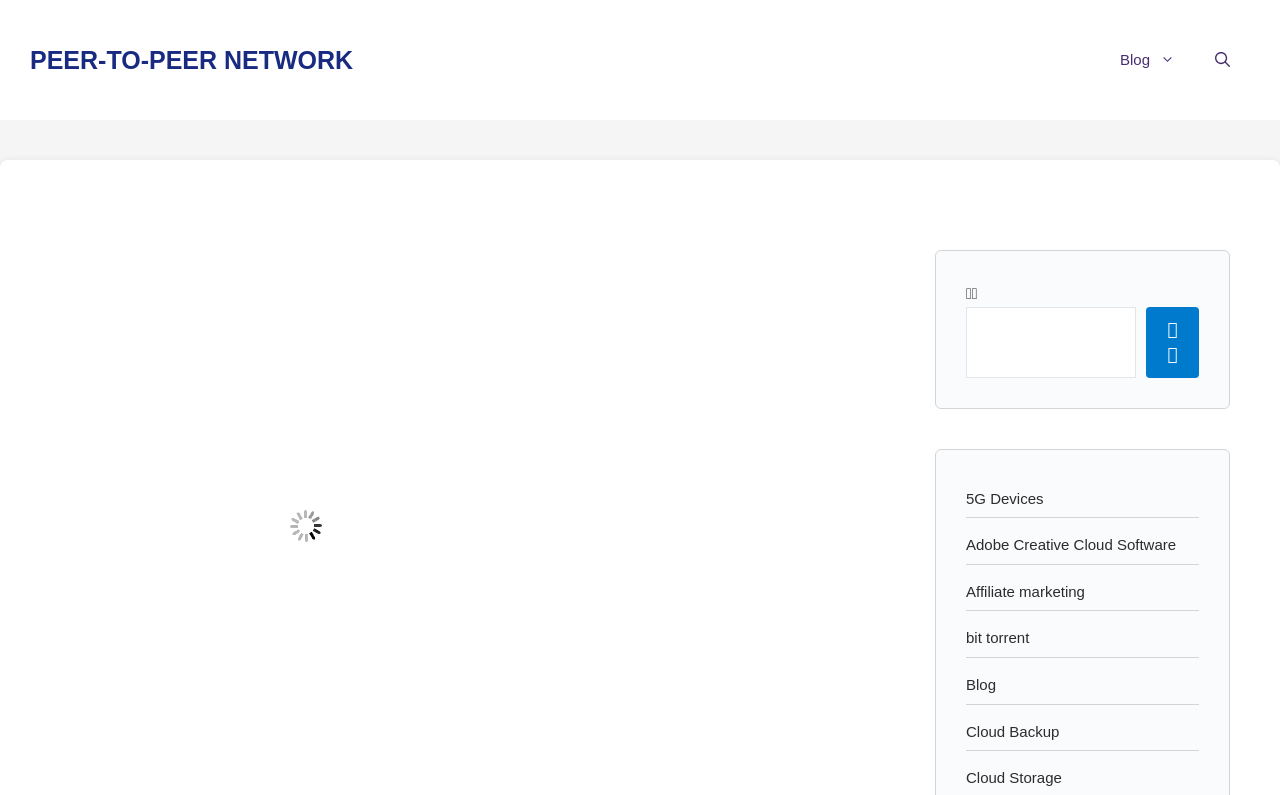Please identify the bounding box coordinates of the clickable area that will allow you to execute the instruction: "Open search".

[0.934, 0.038, 0.977, 0.113]